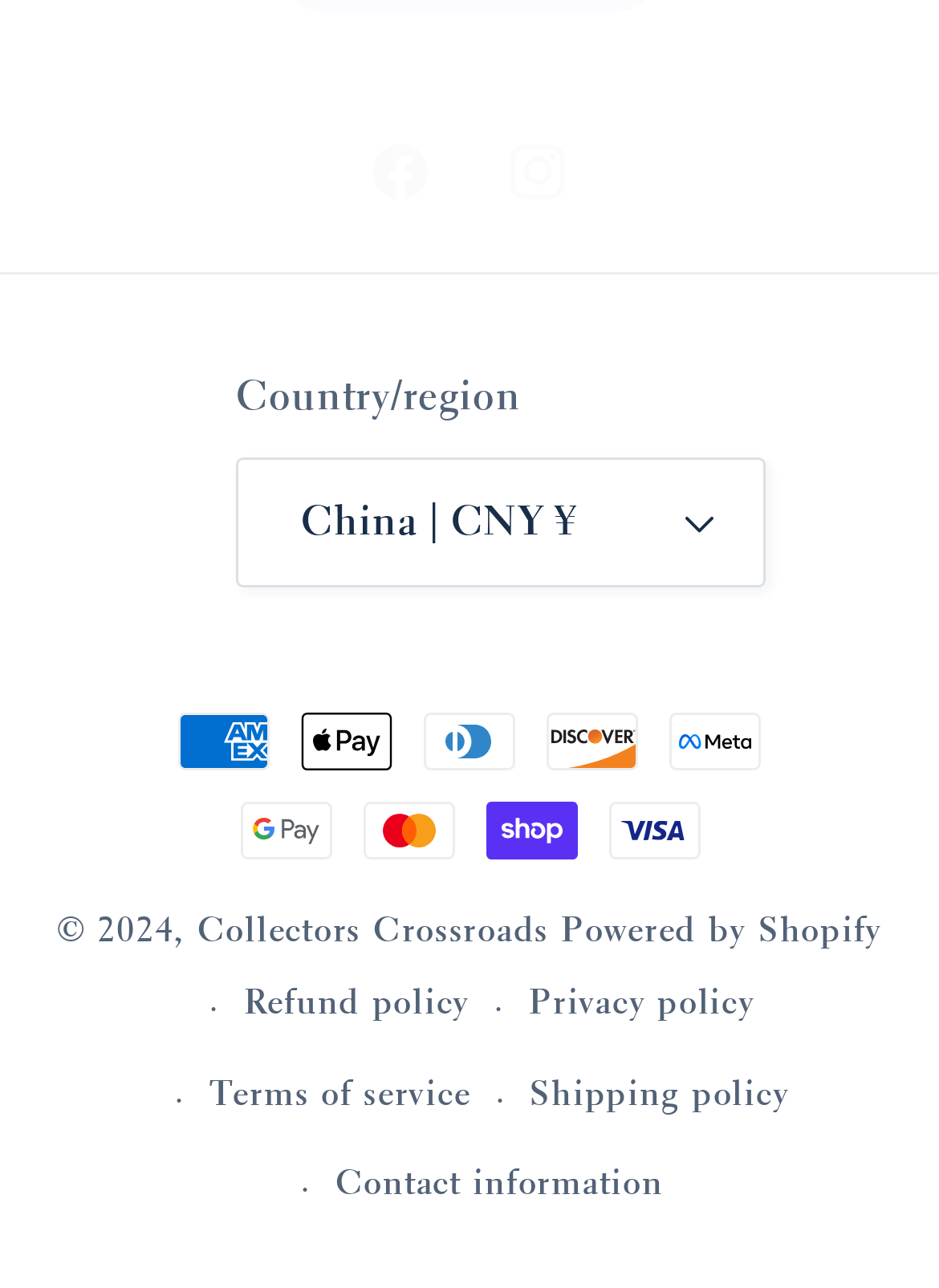What is the copyright year?
Could you give a comprehensive explanation in response to this question?

The answer can be found by looking at the StaticText element with the text '© 2024,'.